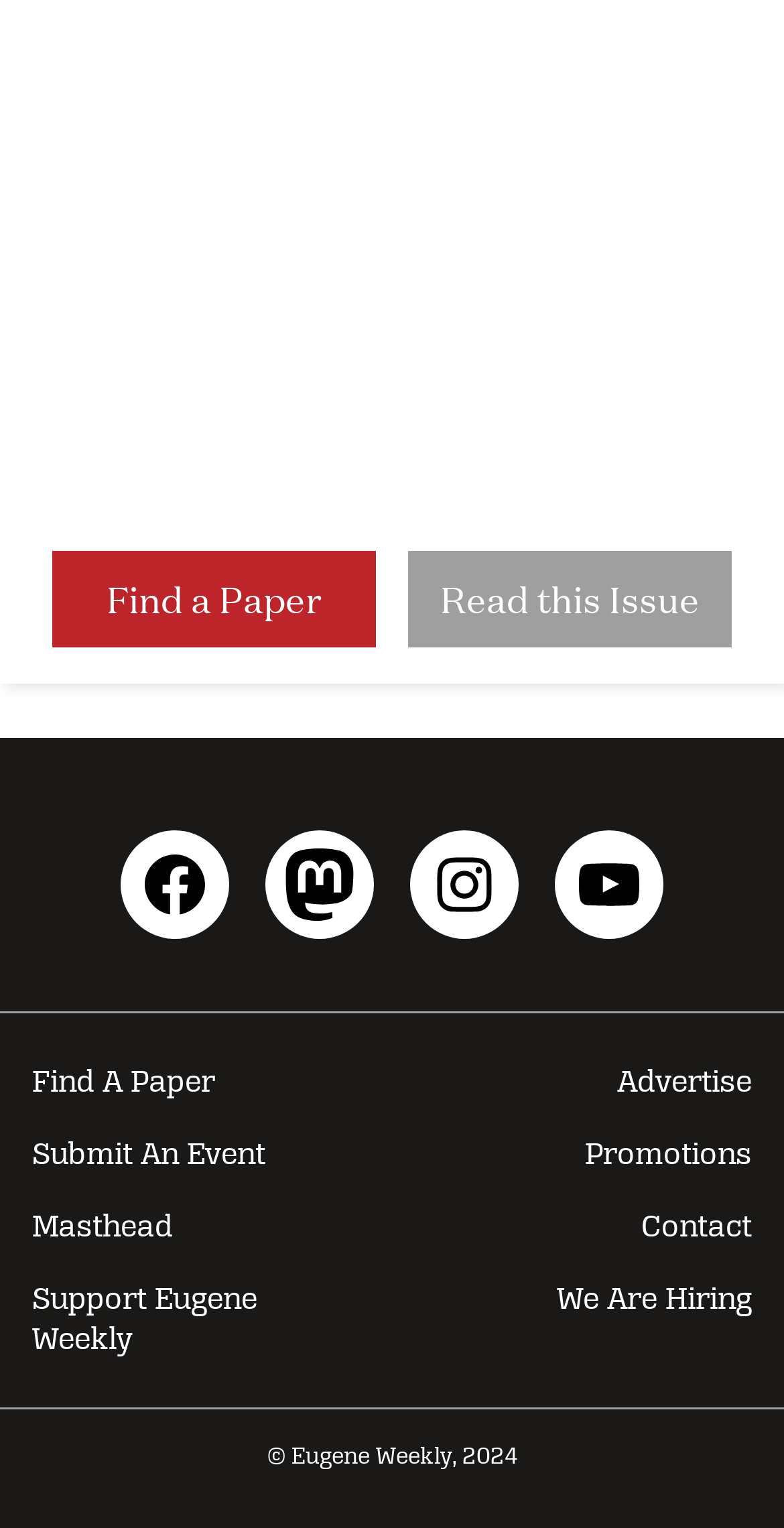Locate the bounding box coordinates of the element's region that should be clicked to carry out the following instruction: "Find a paper". The coordinates need to be four float numbers between 0 and 1, i.e., [left, top, right, bottom].

[0.065, 0.361, 0.481, 0.424]